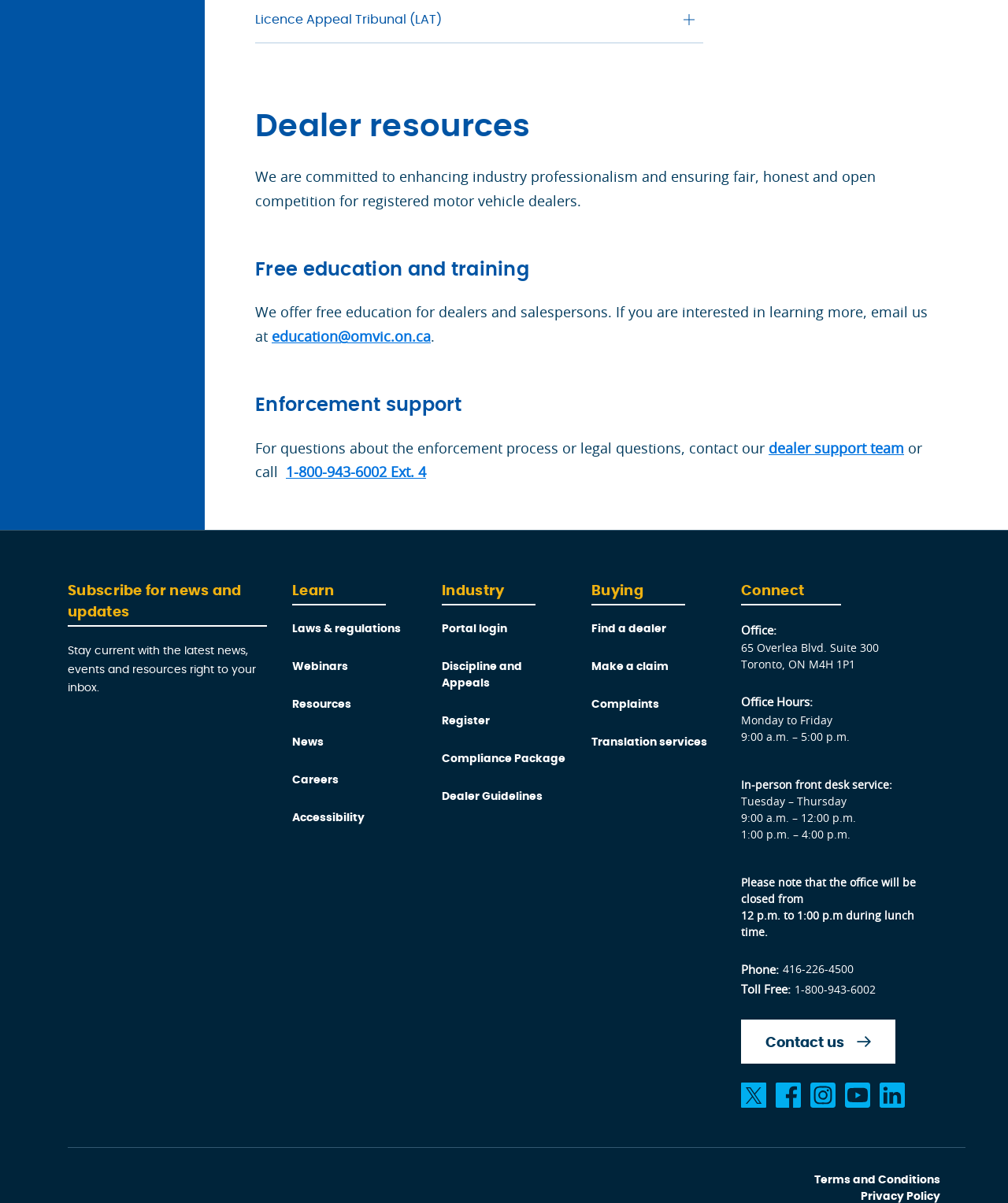Use a single word or phrase to answer the question: What is the email address for education inquiries?

education@omvic.on.ca